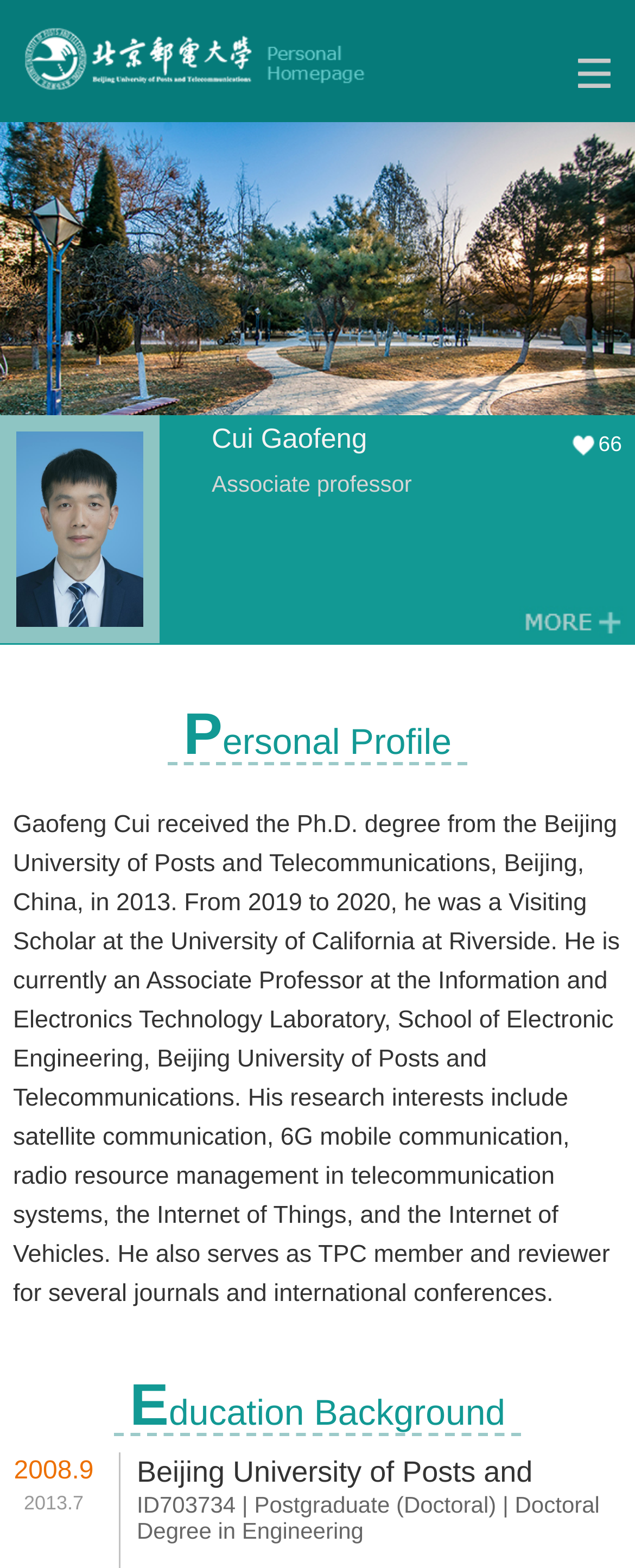What is the name of the associate professor?
Please give a detailed and elaborate answer to the question based on the image.

I found the answer by looking at the StaticText element with the text 'Cui Gaofeng' and the adjacent StaticText element with the text 'Associate professor'.